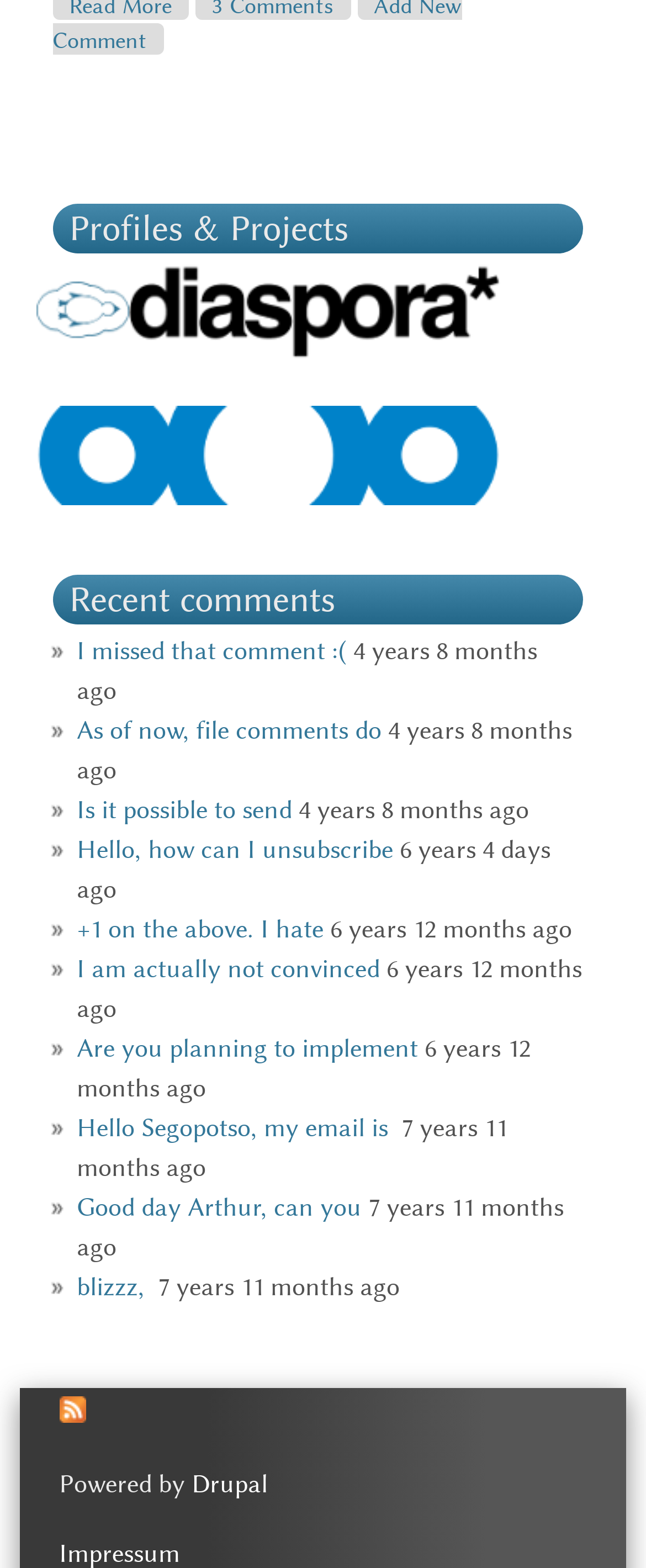How many recent comments are listed?
Respond to the question with a single word or phrase according to the image.

9